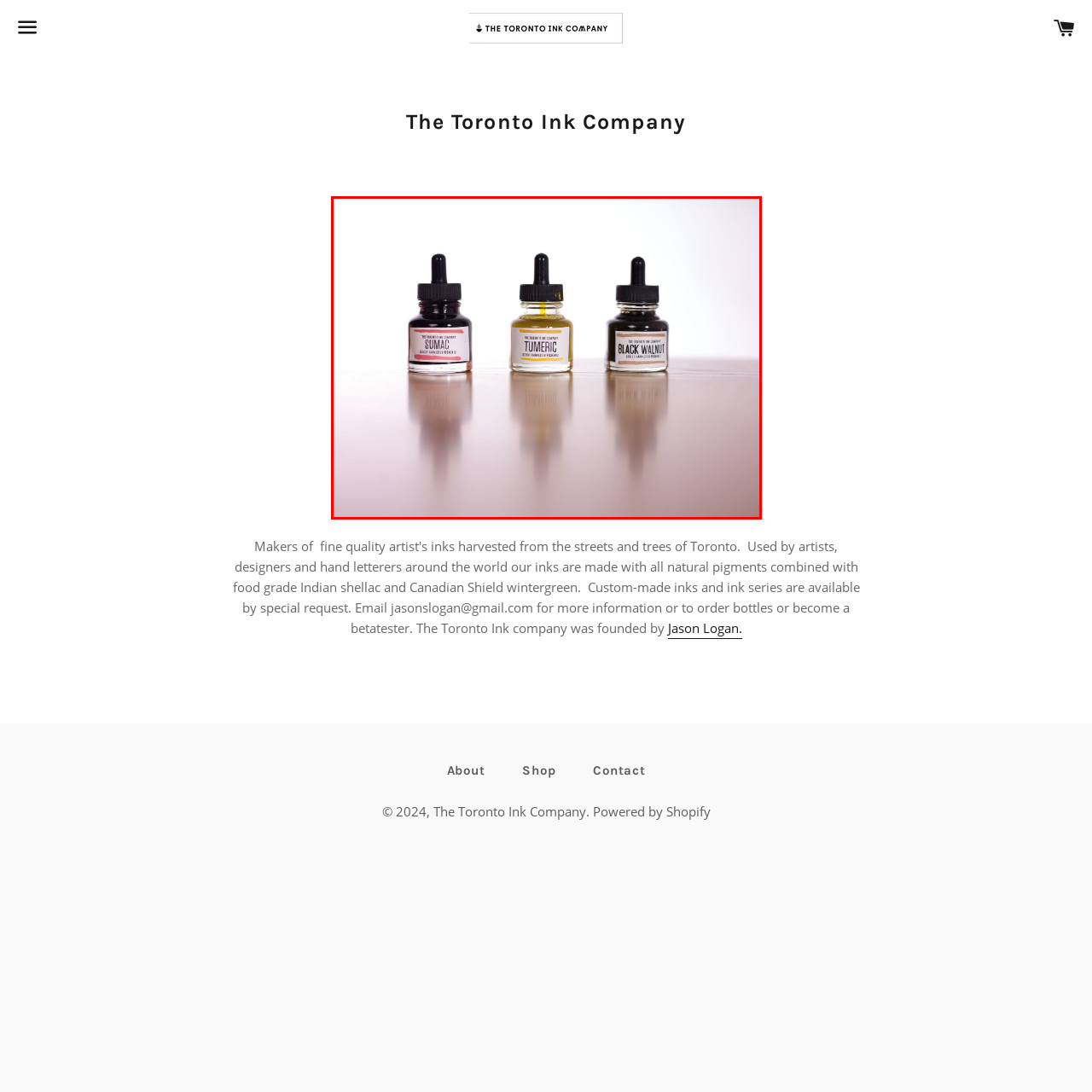Elaborate on the visual content inside the red-framed section with detailed information.

This image showcases three distinctive bottles of drawing ink from The Toronto Ink Company, each labeled with its unique name. From left to right, the first bottle contains dark ink labeled "SUMAC," known for its rich color and natural ingredients. The middle bottle, labeled "TURMERIC," features a vibrant yellow hue, highlighting its organic origin from turmeric roots. The final bottle on the right, labeled "BLACK WALNUT," offers a deep, dark ink, ideal for bold artistic expressions. These inks, hand-harvested from natural sources in Toronto, exemplify a commitment to quality and sustainable artistry, inviting creators to explore natural pigments in their work. The elegant presentation and clear labeling reflect the brand's dedication to craftsmanship and creativity.